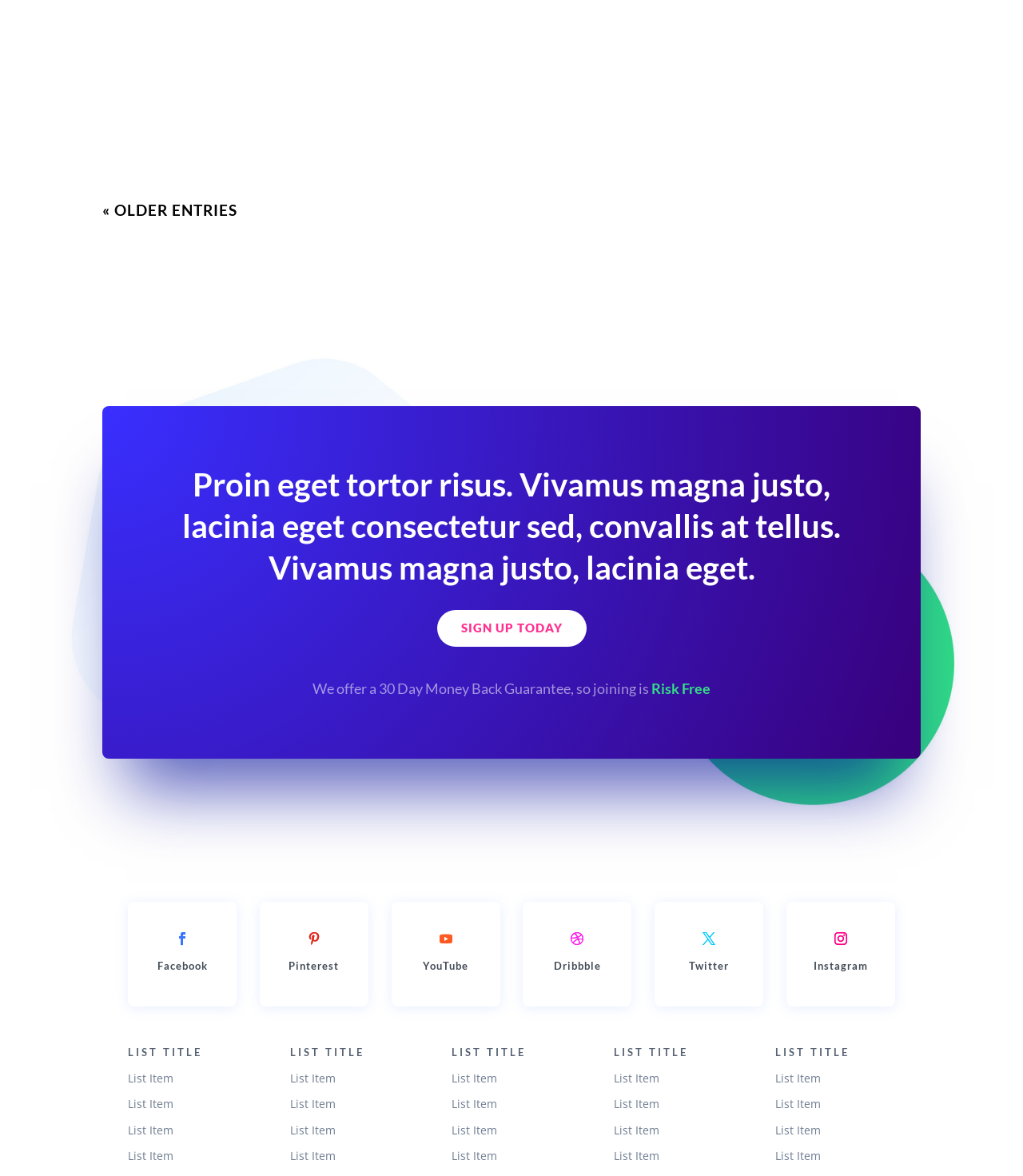Please identify the bounding box coordinates of the clickable element to fulfill the following instruction: "Read the article about seasonal depression". The coordinates should be four float numbers between 0 and 1, i.e., [left, top, right, bottom].

[0.115, 0.027, 0.885, 0.049]